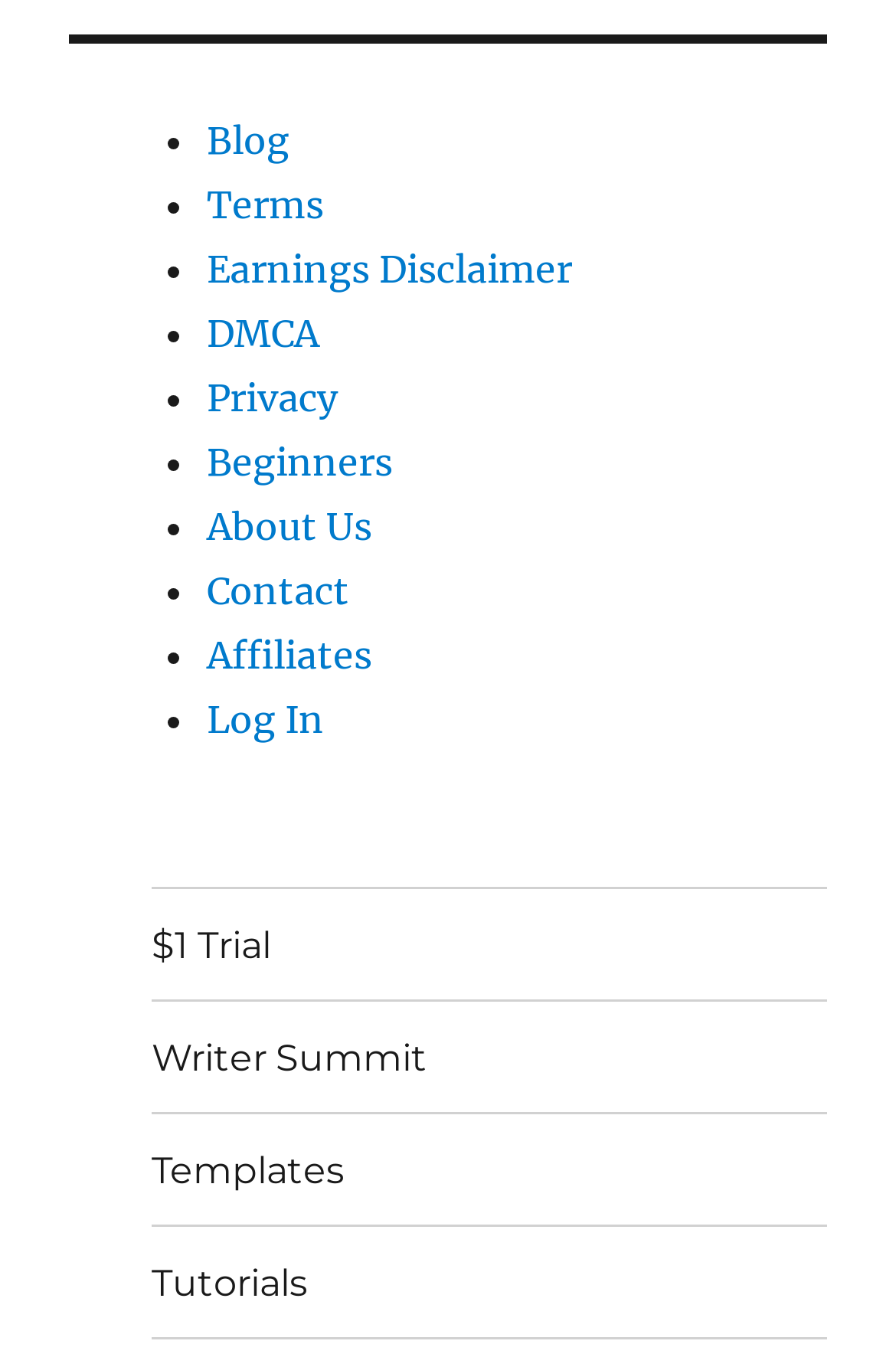Determine the bounding box coordinates of the clickable area required to perform the following instruction: "View Earnings Disclaimer". The coordinates should be represented as four float numbers between 0 and 1: [left, top, right, bottom].

[0.231, 0.181, 0.638, 0.214]